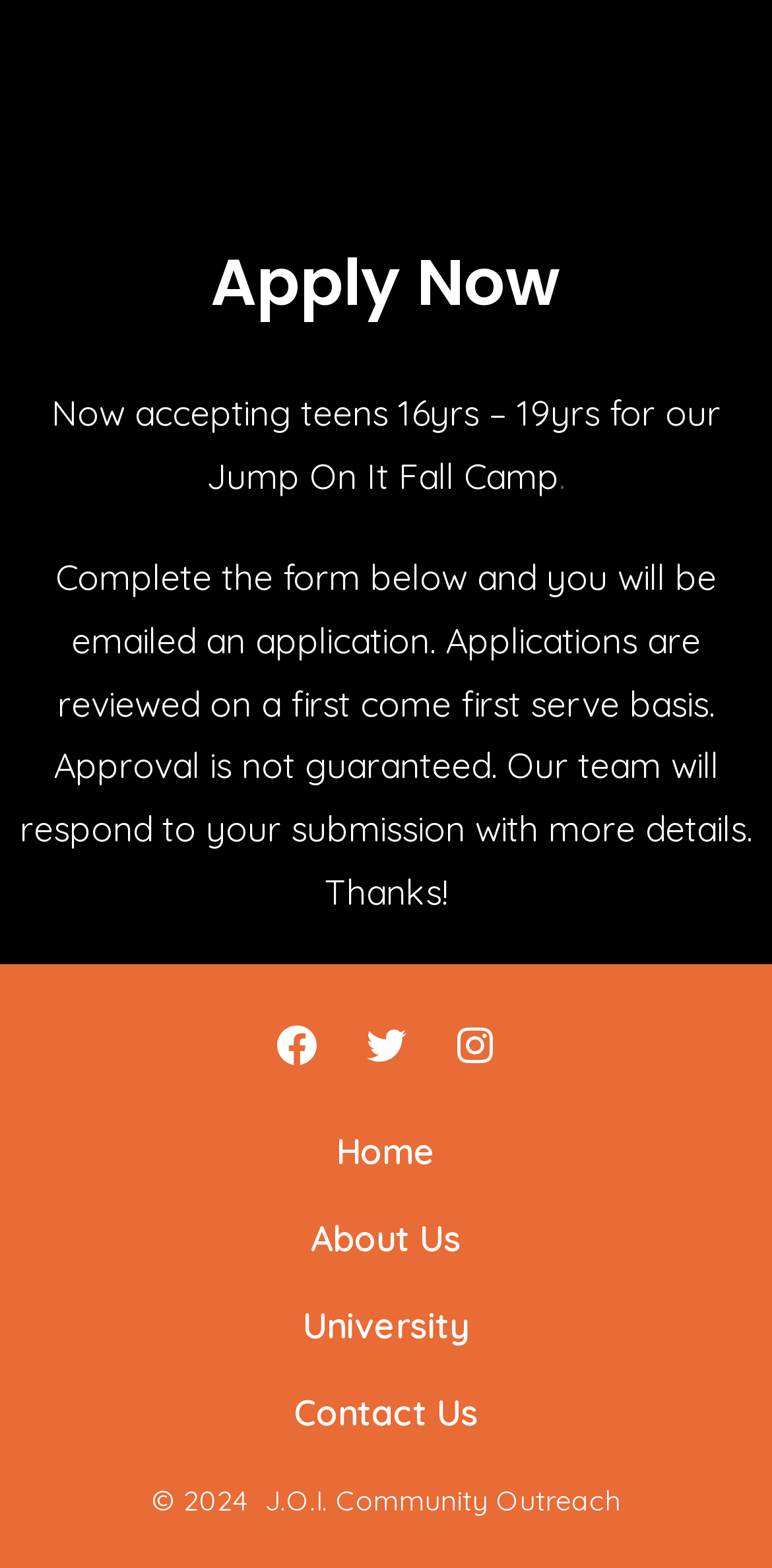Refer to the image and provide a thorough answer to this question:
How many social media links are present on this webpage?

I counted the number of link elements with text 'Open Facebook in a new tab', 'Open Twitter in a new tab', and 'Open Instagram in a new tab' which are the social media links present on the webpage.